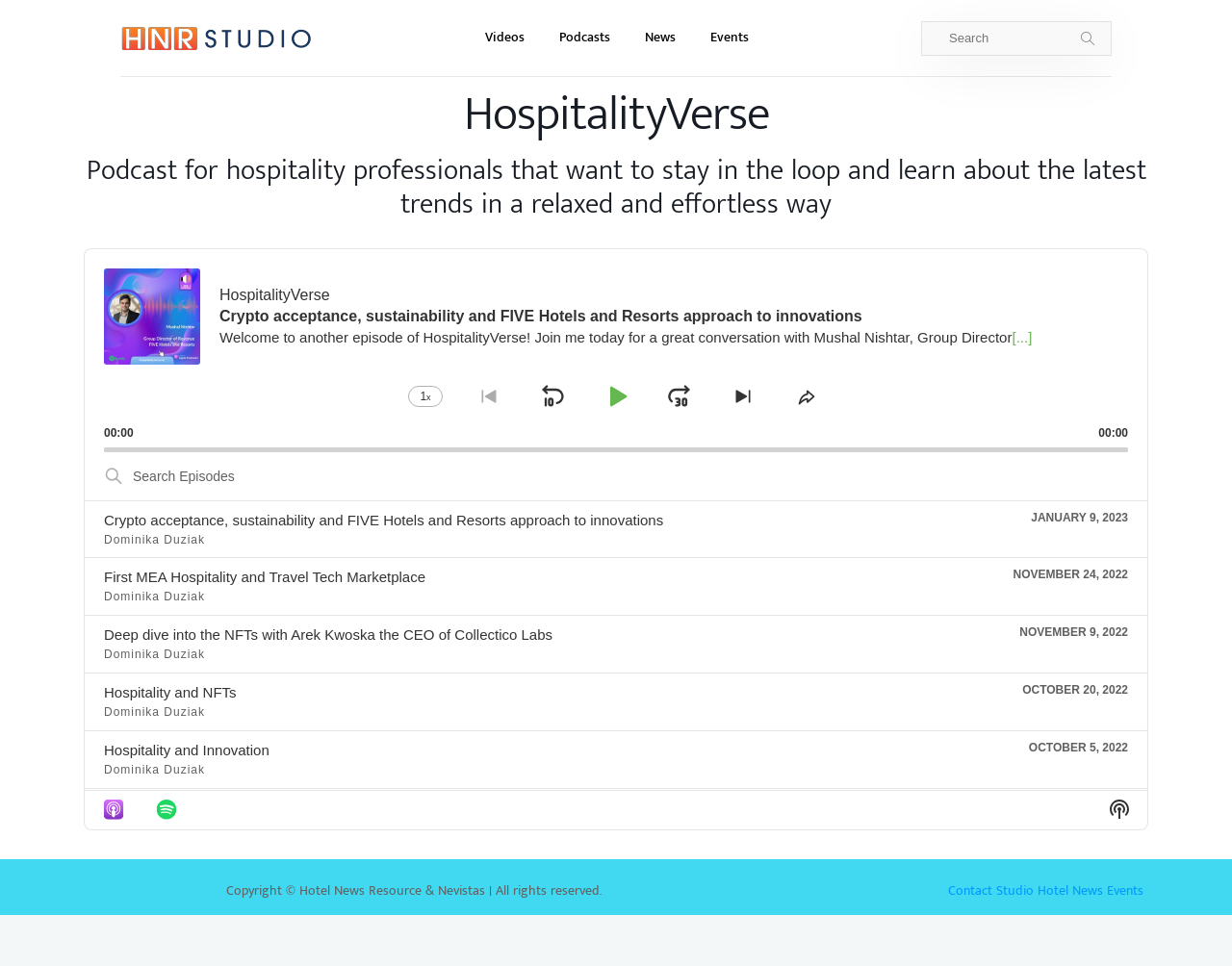Please use the details from the image to answer the following question comprehensively:
How can users search for episodes?

Users can search for episodes by using the search box located at the top of the page, which is a textbox element with the placeholder text 'Search Episodes'.